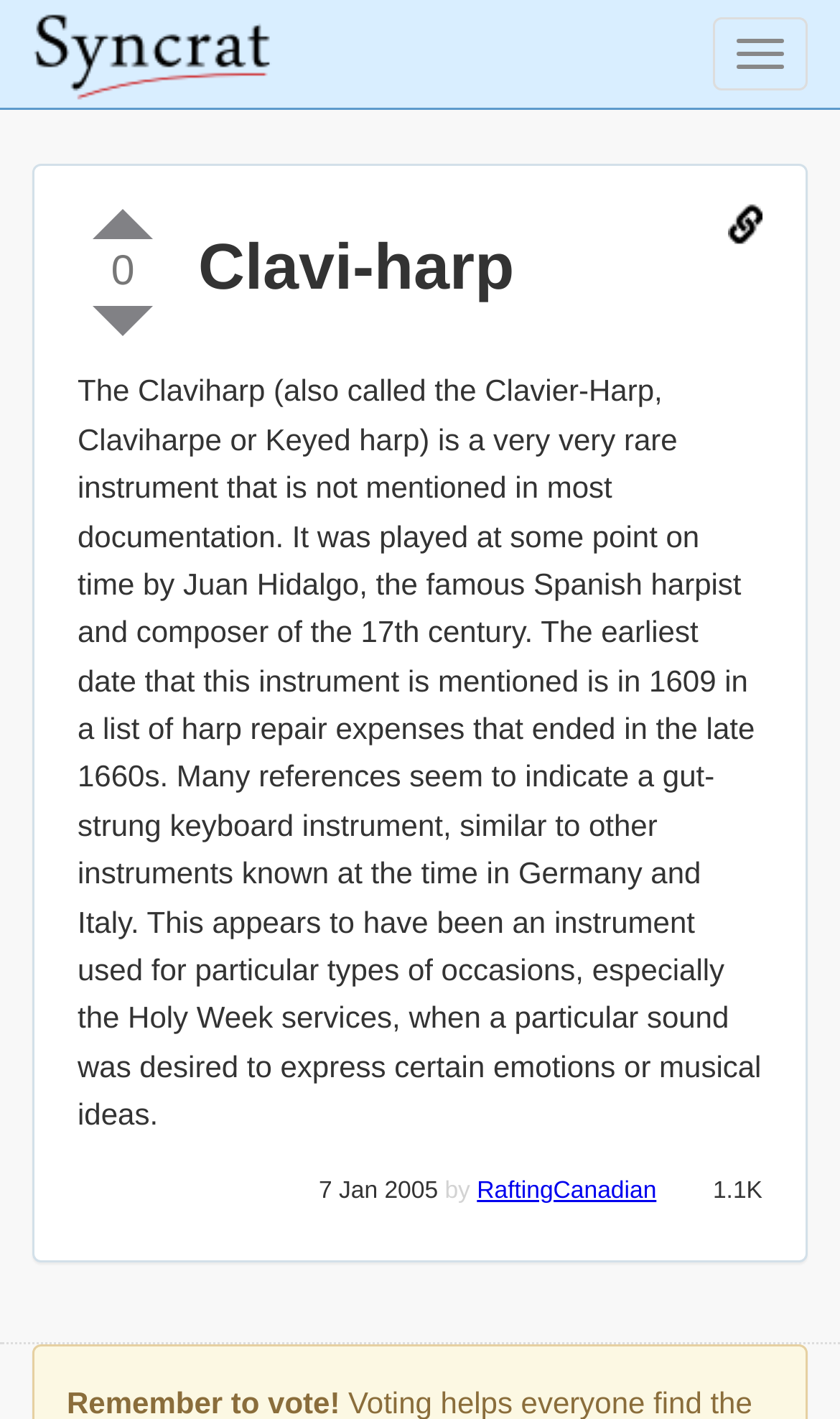When was the Clavi-harp mentioned?
Based on the image, answer the question with as much detail as possible.

According to the webpage, the earliest date that the Clavi-harp is mentioned is in 1609 in a list of harp repair expenses that ended in the late 1660s.